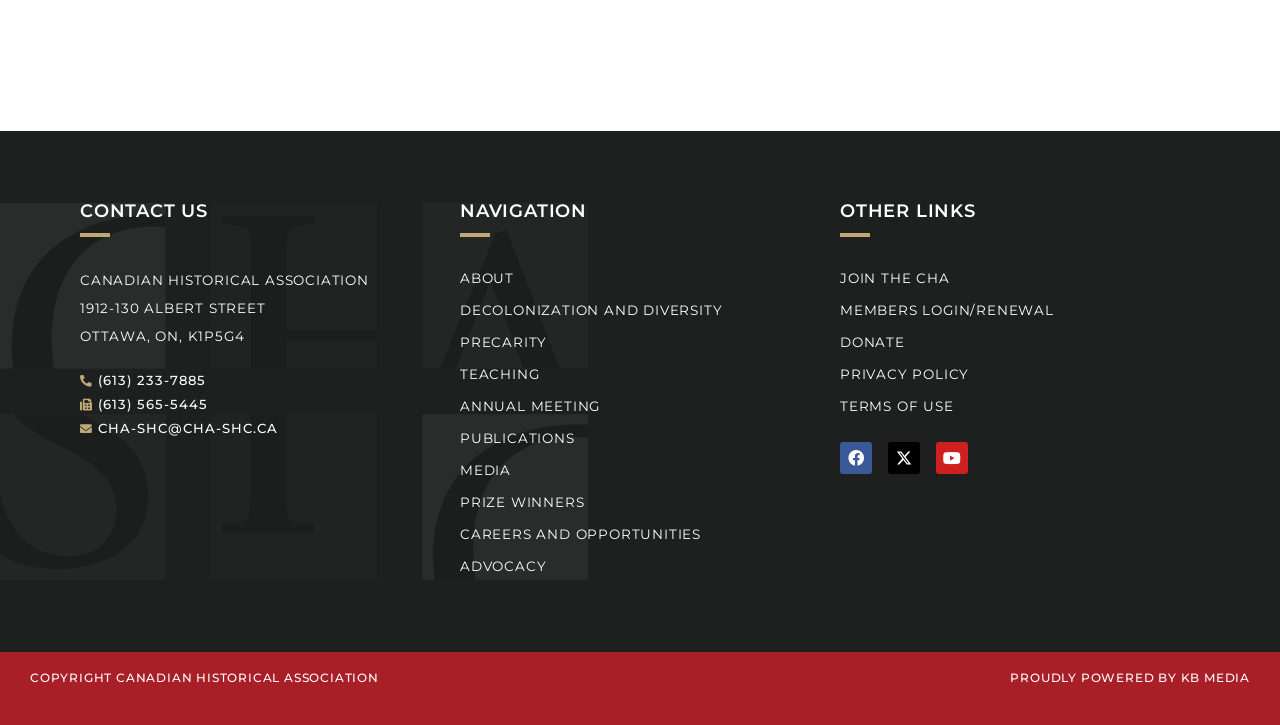Could you find the bounding box coordinates of the clickable area to complete this instruction: "Email to CHA-SHC@CHA-SHC.CA"?

[0.062, 0.582, 0.217, 0.6]